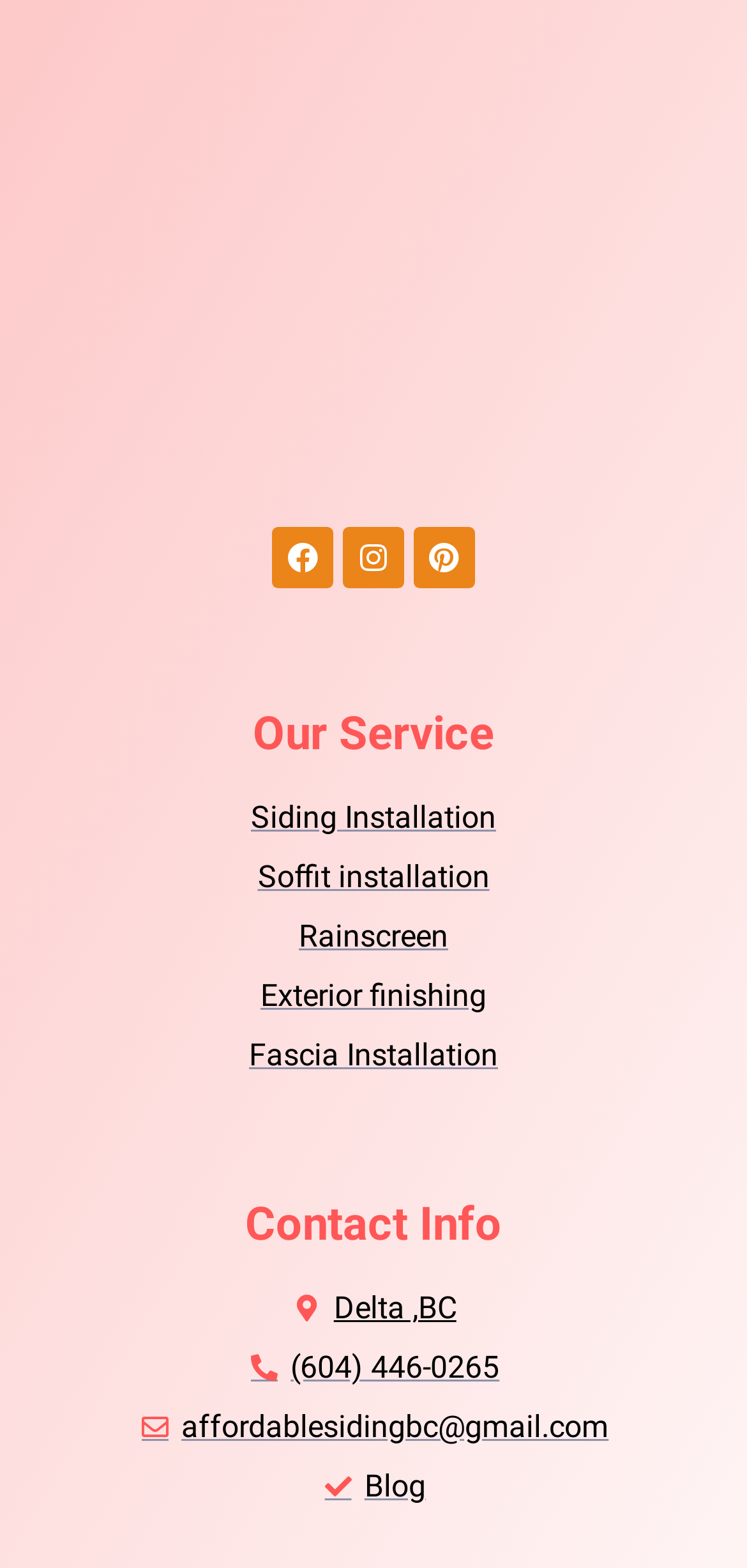Please find the bounding box coordinates for the clickable element needed to perform this instruction: "Learn about Siding Installation".

[0.108, 0.508, 0.892, 0.537]